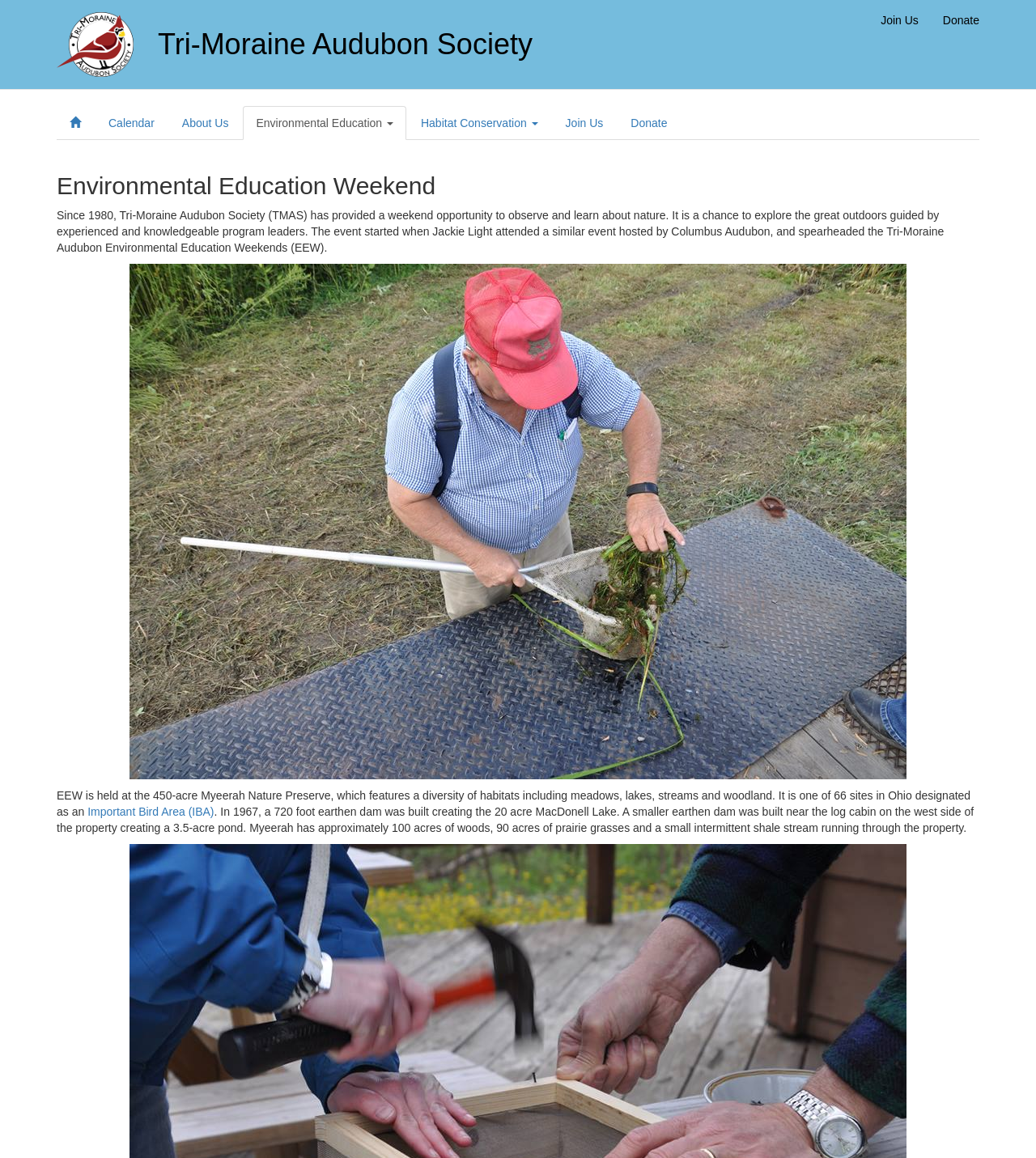Please determine the headline of the webpage and provide its content.

Tri-Moraine Audubon Society